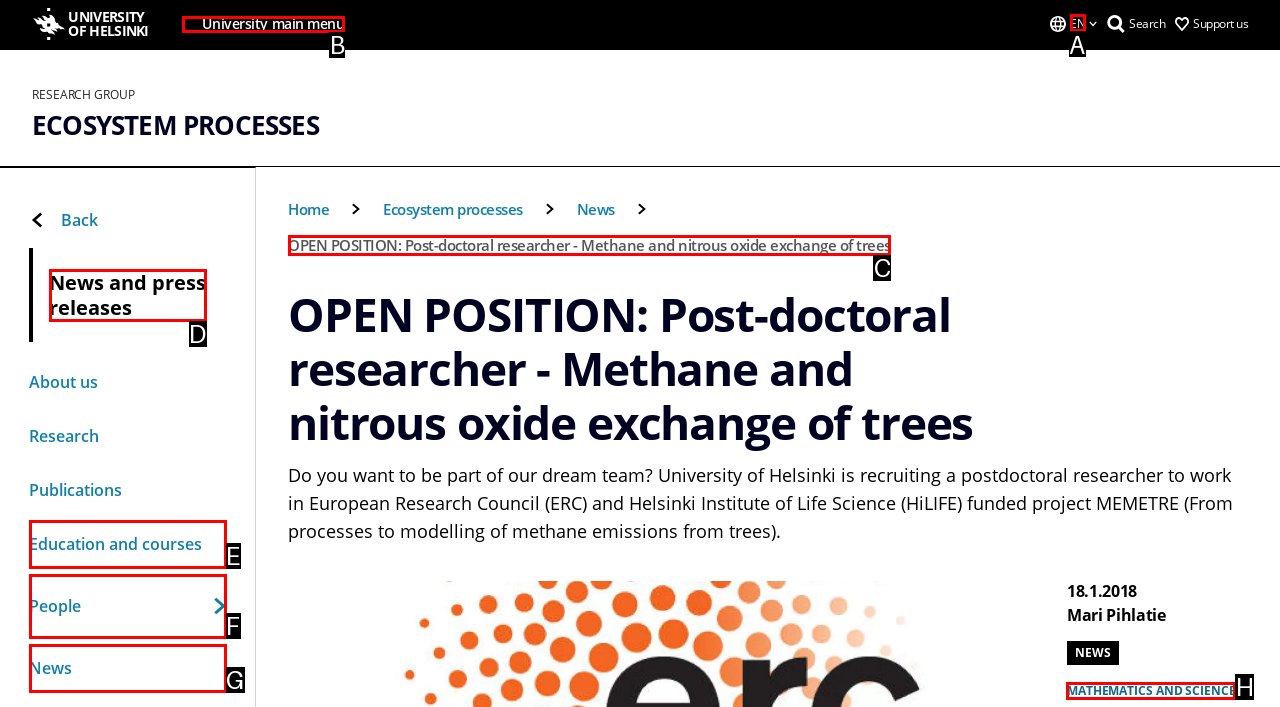Please indicate which HTML element should be clicked to fulfill the following task: Switch to English. Provide the letter of the selected option.

A